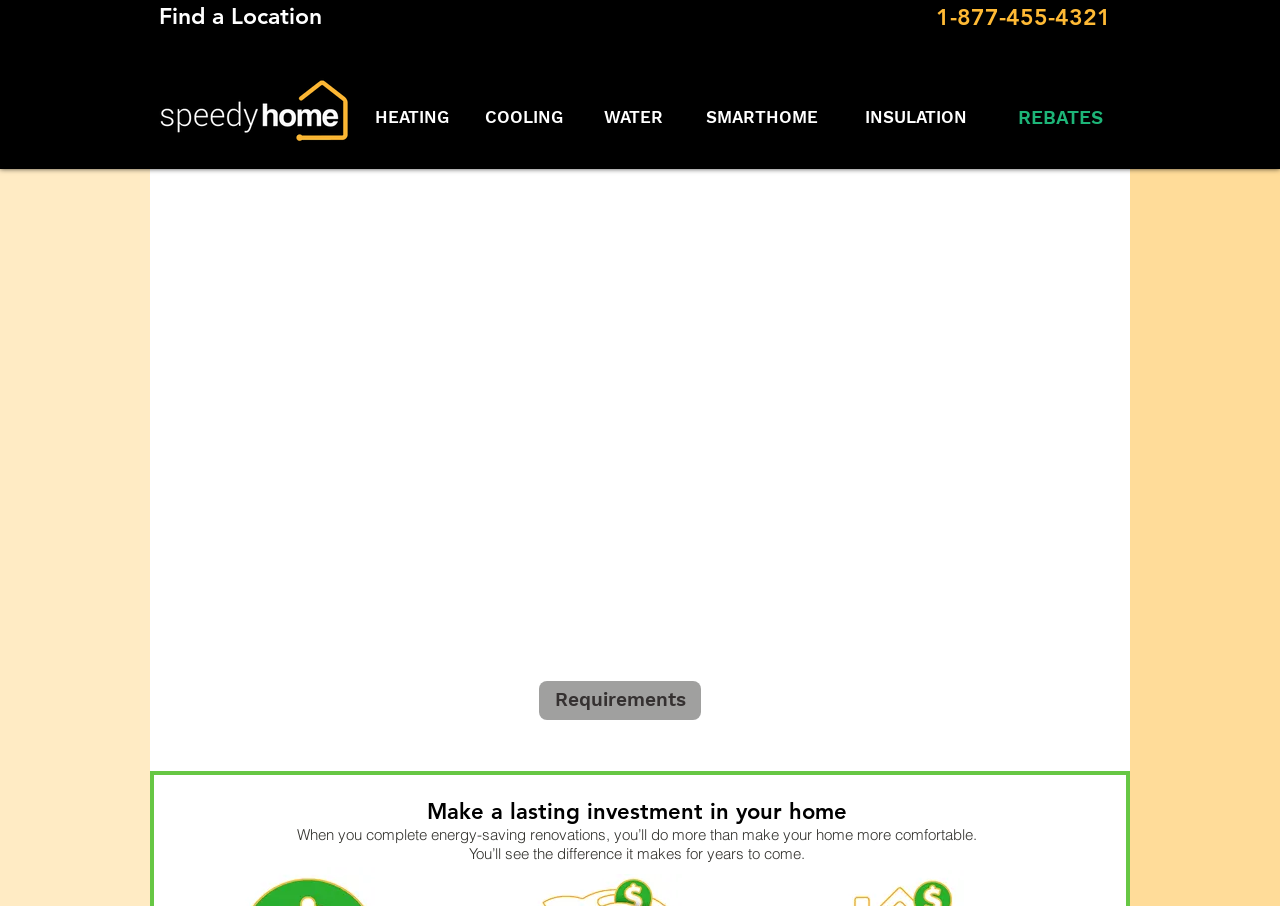Kindly provide the bounding box coordinates of the section you need to click on to fulfill the given instruction: "Go to Home page".

None